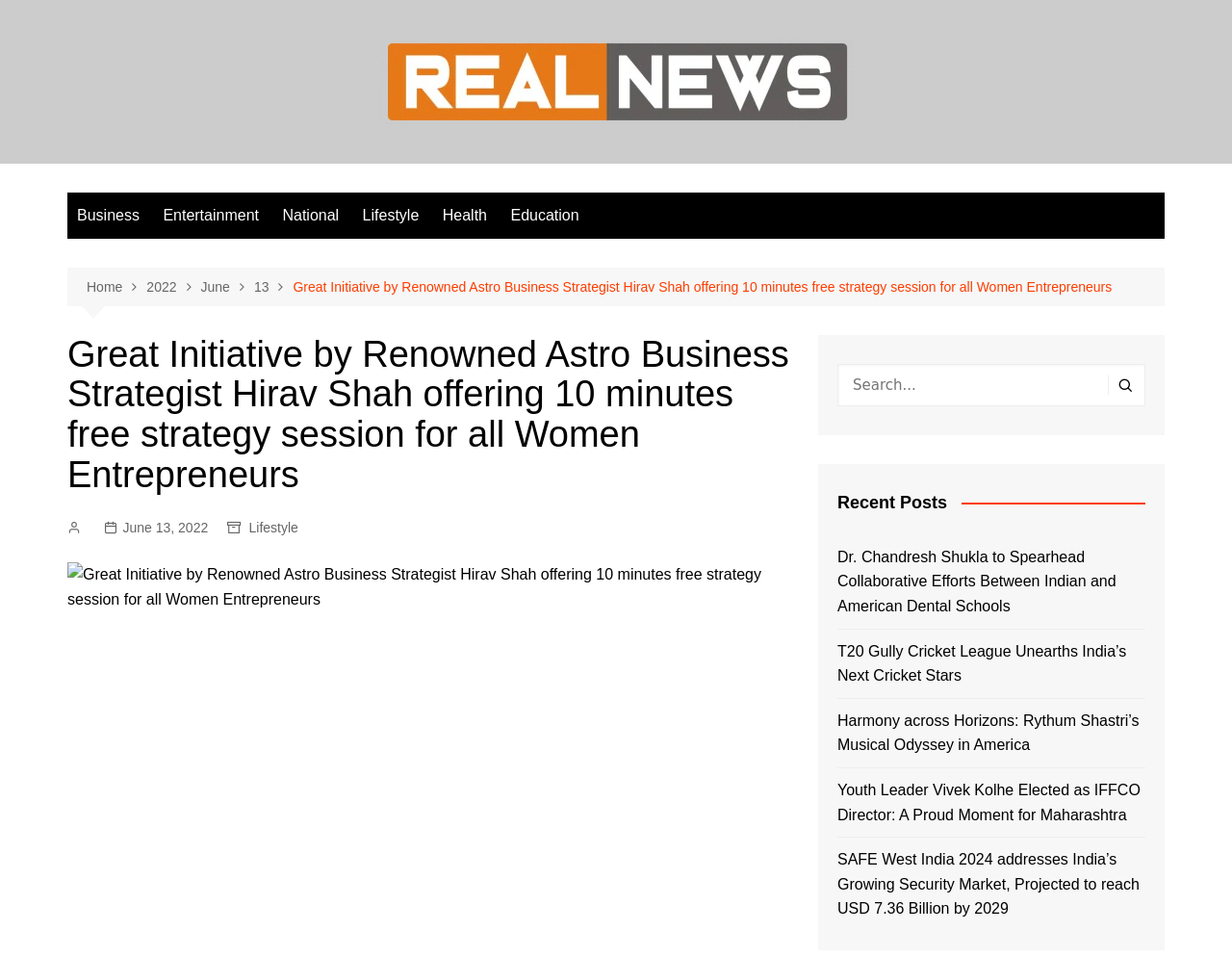Identify the webpage's primary heading and generate its text.

Great Initiative by Renowned Astro Business Strategist Hirav Shah offering 10 minutes free strategy session for all Women Entrepreneurs